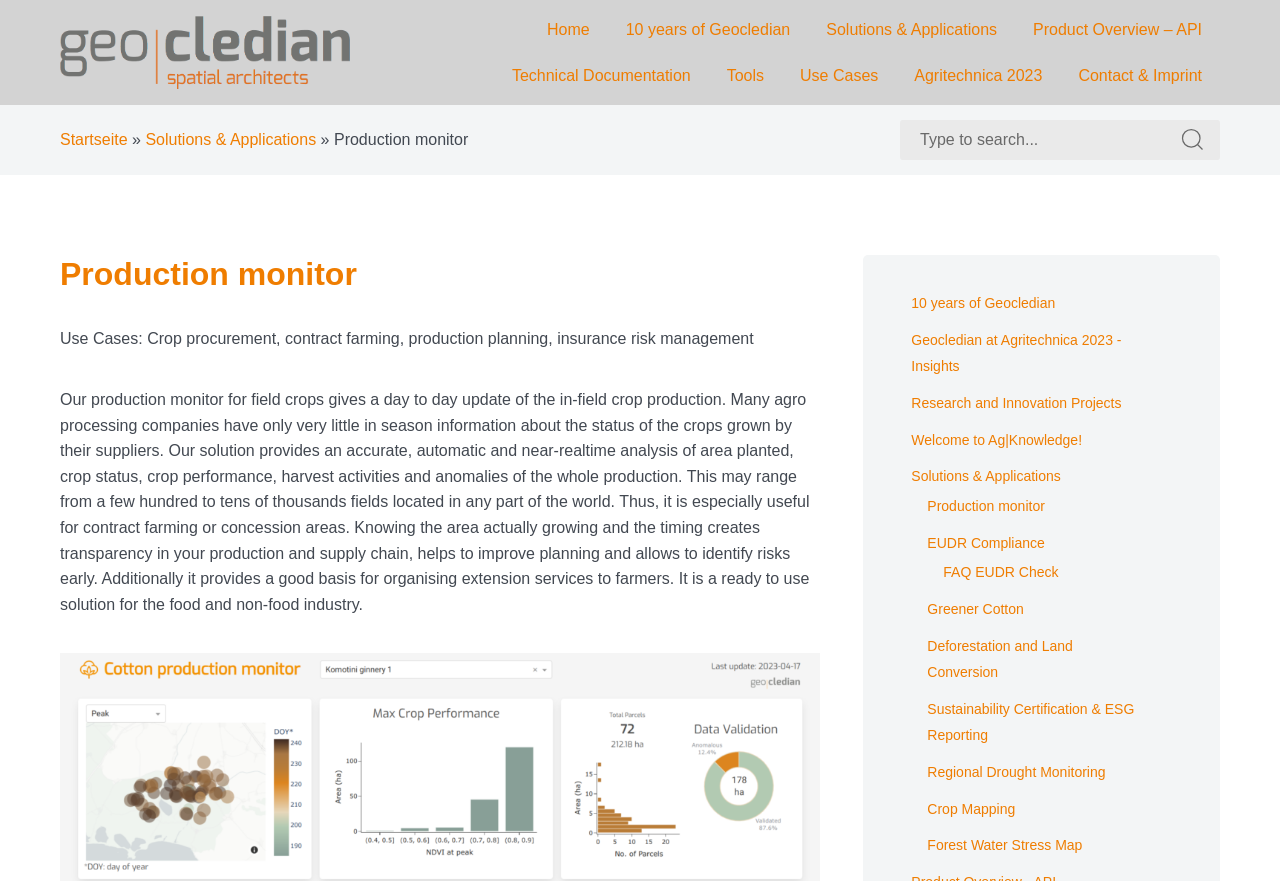Create a detailed summary of the webpage's content and design.

This webpage is a production monitor for field crops, providing accurate and timely information about crop growth and harvest status. At the top left, there is a link to "geocledian documentation" accompanied by an image, and a static text "Ag|knowledge base" next to it. 

On the top navigation bar, there are several links, including "Home", "10 years of Geocledian", "Solutions & Applications", "Product Overview – API", "Technical Documentation", "Tools", "Use Cases", "Agritechnica 2023", and "Contact & Imprint". 

Below the navigation bar, there is a header section with a heading "Production monitor" and a static text describing the use cases of the production monitor, including crop procurement, contract farming, production planning, and insurance risk management. 

The main content section provides a detailed description of the production monitor, explaining how it gives a day-to-day update of in-field crop production, providing accurate and near-real-time analysis of area planted, crop status, crop performance, harvest activities, and anomalies of the whole production. 

On the right side of the main content section, there is a search box with a button labeled "Search for:". 

At the bottom of the page, there are several links to various topics, including "10 years of Geocledian", "Geocledian at Agritechnica 2023 - Insights", "Research and Innovation Projects", "Welcome to Ag|Knowledge!", "Solutions & Applications", "Production monitor", "EUDR Compliance", "FAQ EUDR Check", "Greener Cotton", "Deforestation and Land Conversion", "Sustainability Certification & ESG Reporting", "Regional Drought Monitoring", "Crop Mapping", and "Forest Water Stress Map".